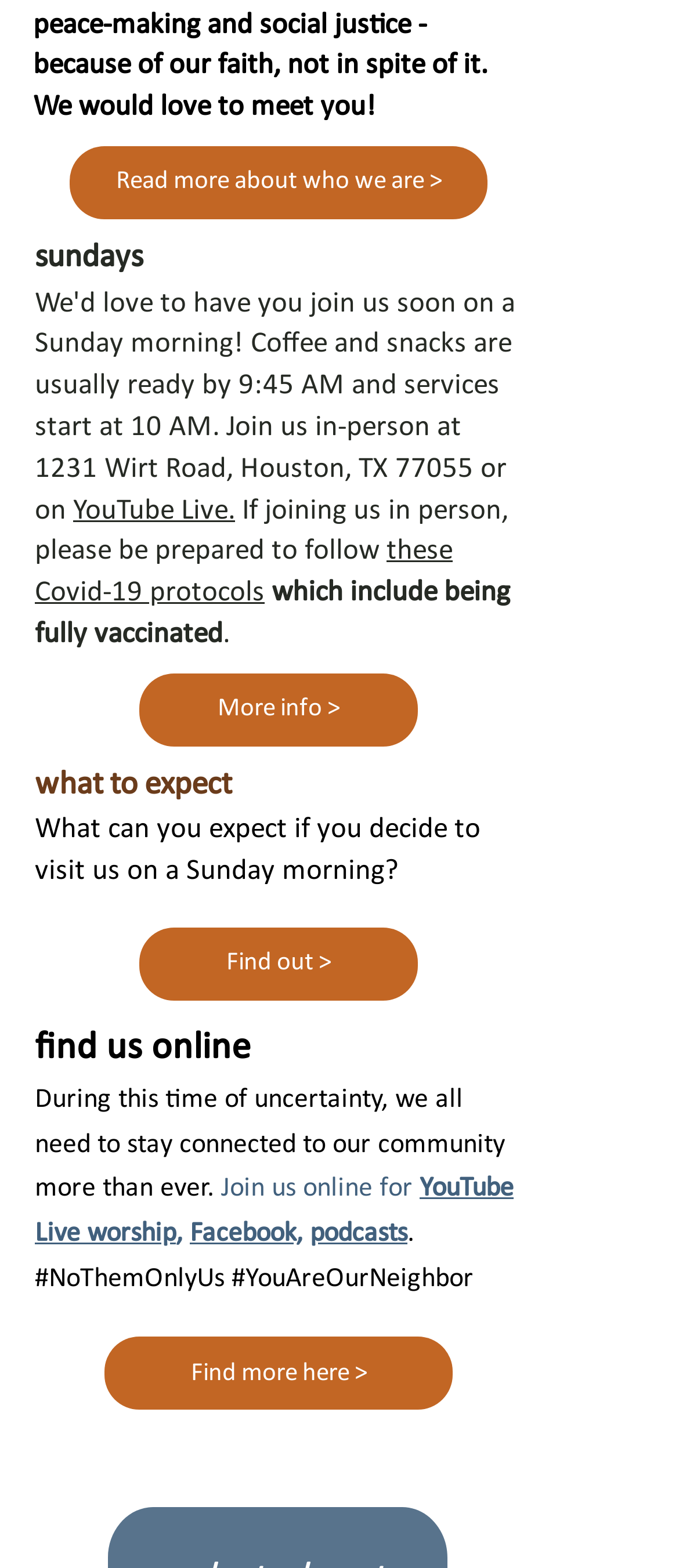Please identify the bounding box coordinates of the clickable element to fulfill the following instruction: "Find more information". The coordinates should be four float numbers between 0 and 1, i.e., [left, top, right, bottom].

[0.154, 0.852, 0.667, 0.899]